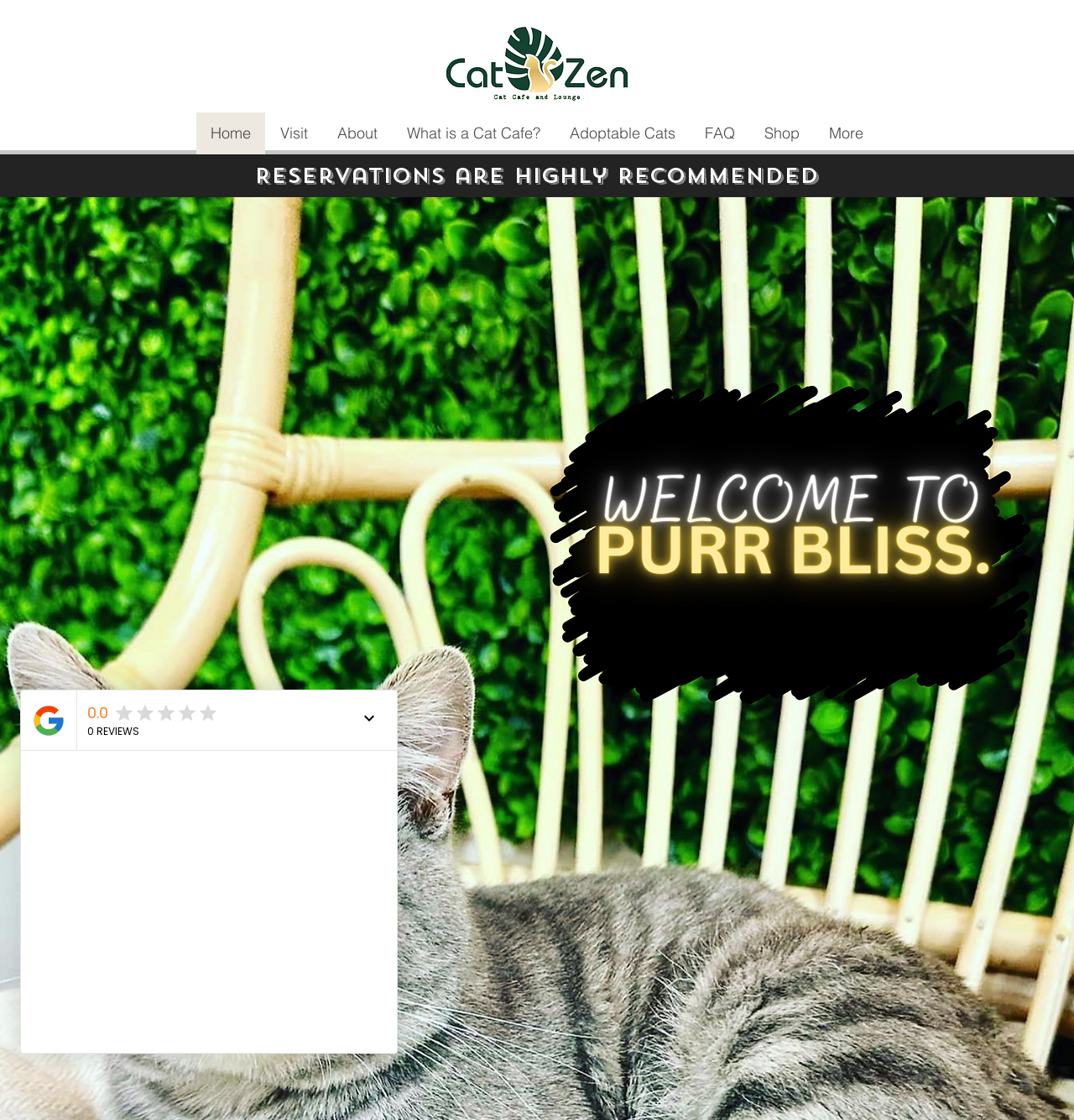Determine the bounding box coordinates of the clickable element to complete this instruction: "Go to the Visit page". Provide the coordinates in the format of four float numbers between 0 and 1, [left, top, right, bottom].

[0.247, 0.1, 0.3, 0.138]